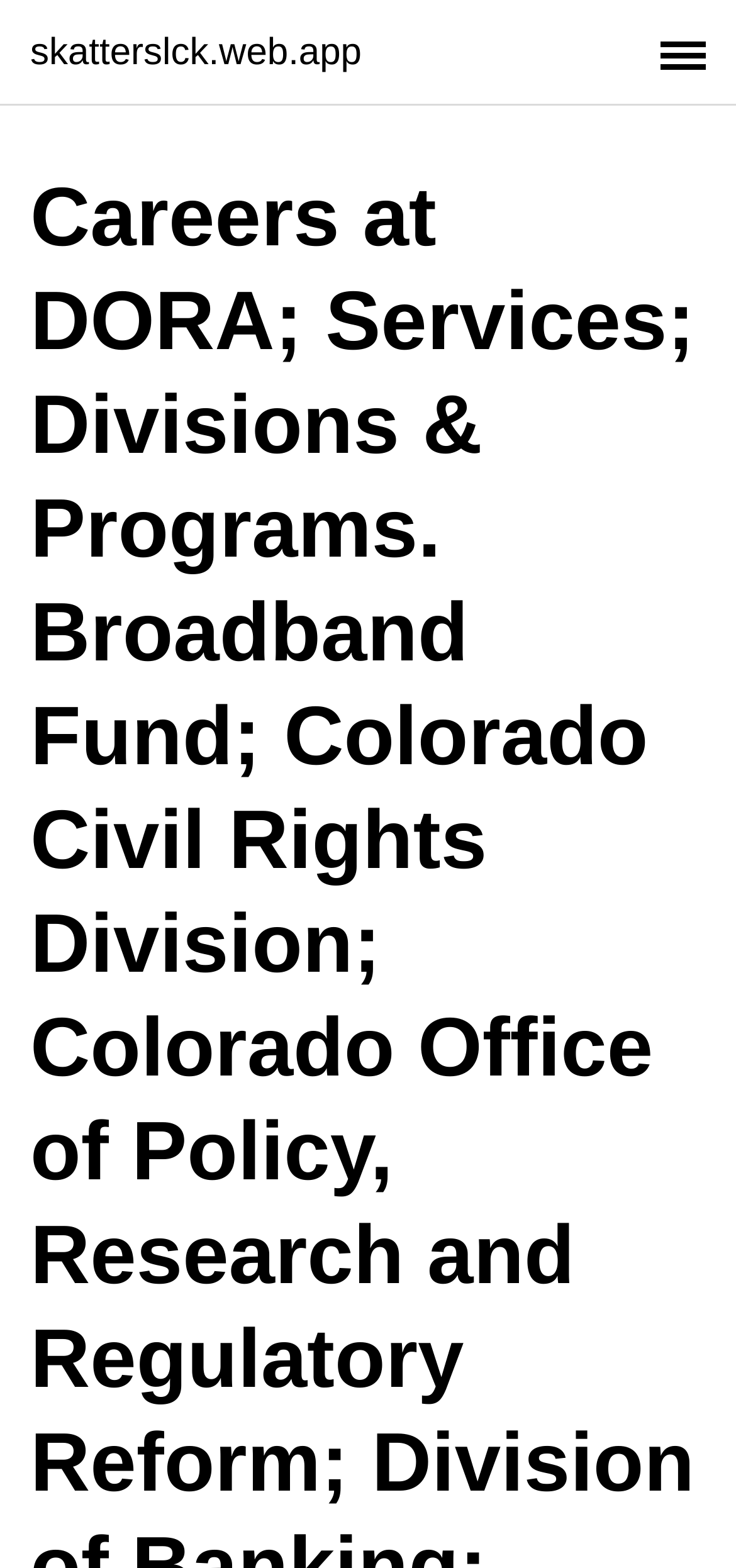Please determine the bounding box coordinates for the element with the description: "skatterslck.web.app".

[0.041, 0.021, 0.491, 0.045]